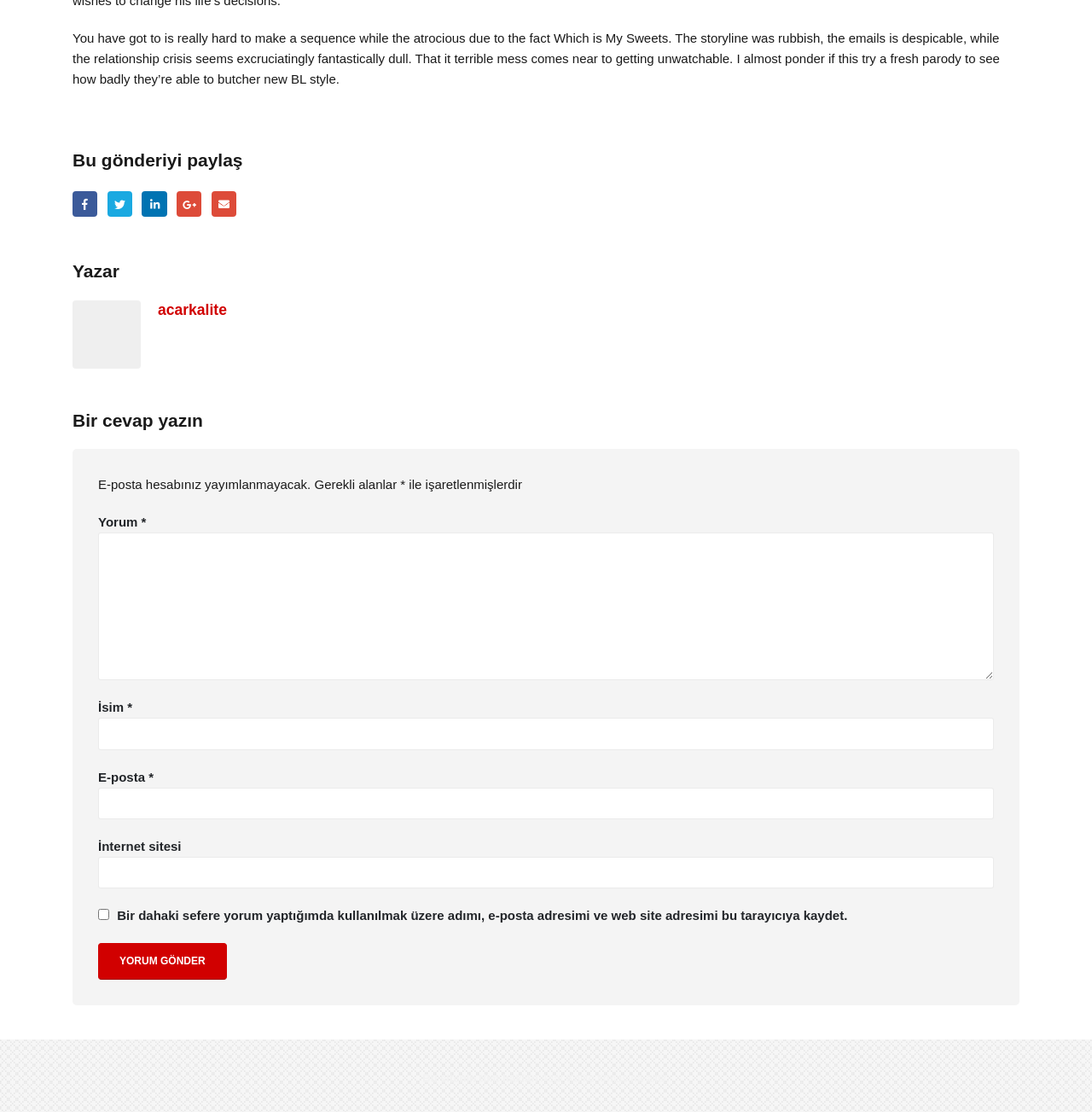Give a one-word or phrase response to the following question: What is the label of the first textbox?

Yorum